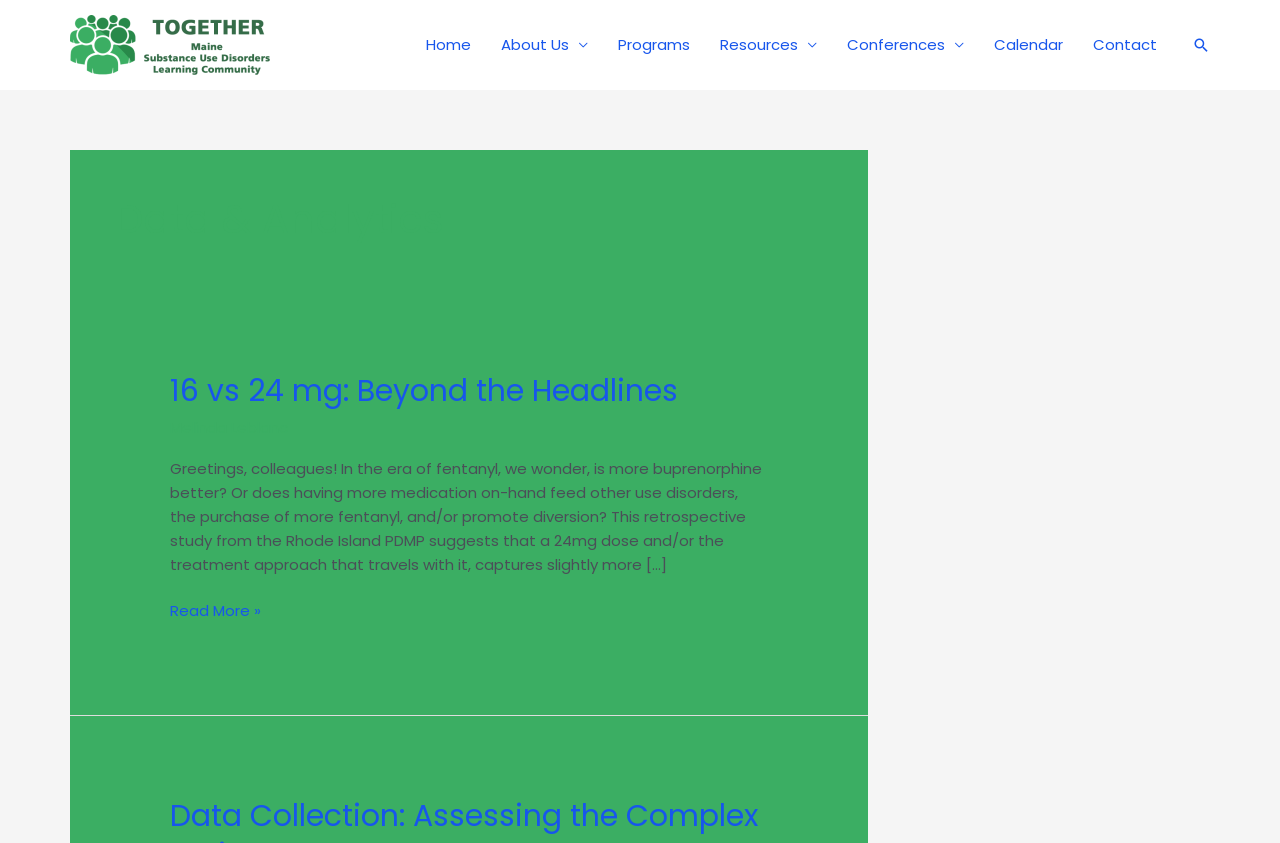How many paragraphs are there in the article?
Make sure to answer the question with a detailed and comprehensive explanation.

I looked at the article section and found only one block of text, which is the first paragraph of the article, indicating that there is only one paragraph.